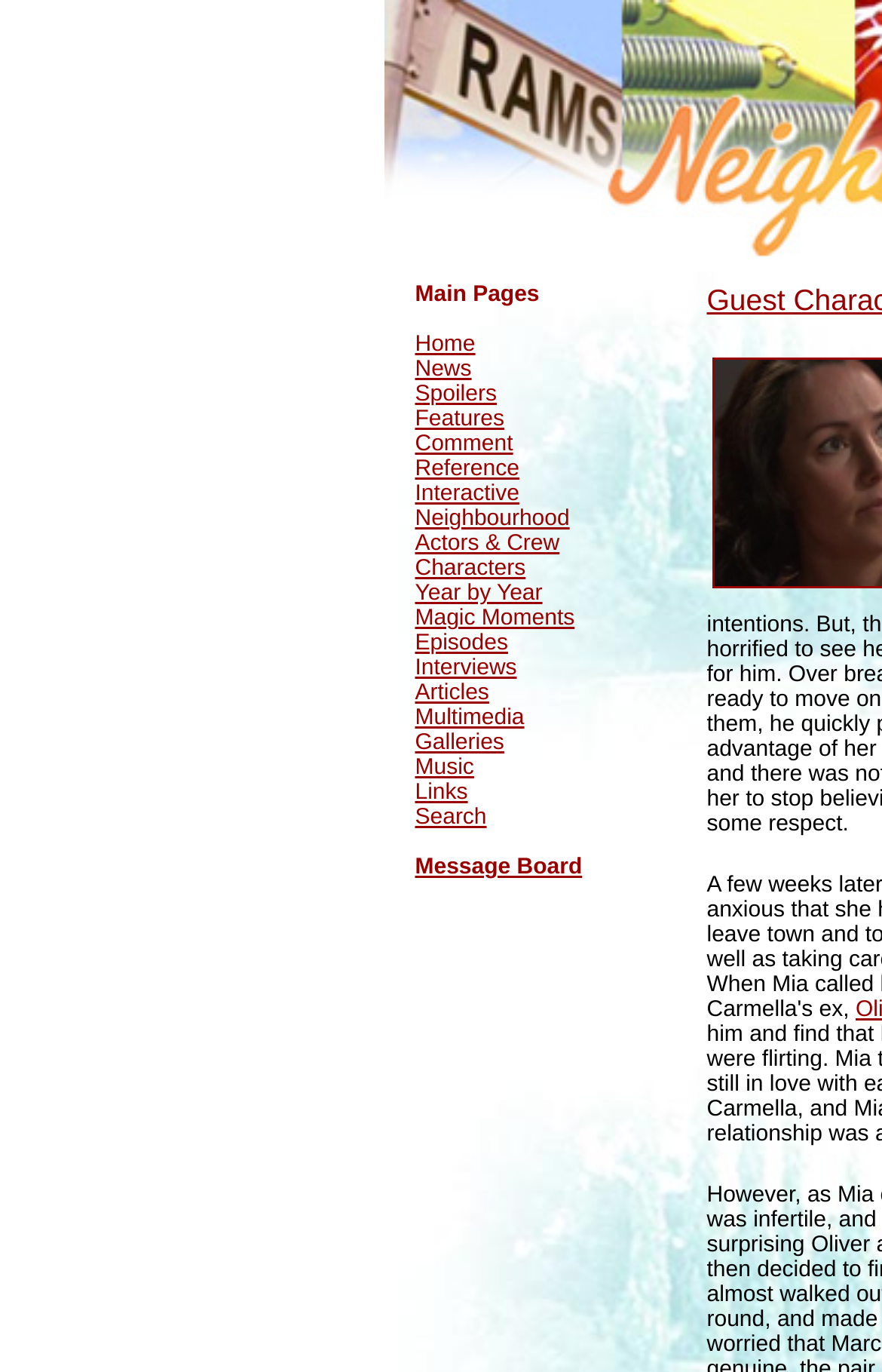Determine the coordinates of the bounding box that should be clicked to complete the instruction: "view news". The coordinates should be represented by four float numbers between 0 and 1: [left, top, right, bottom].

[0.471, 0.261, 0.535, 0.279]